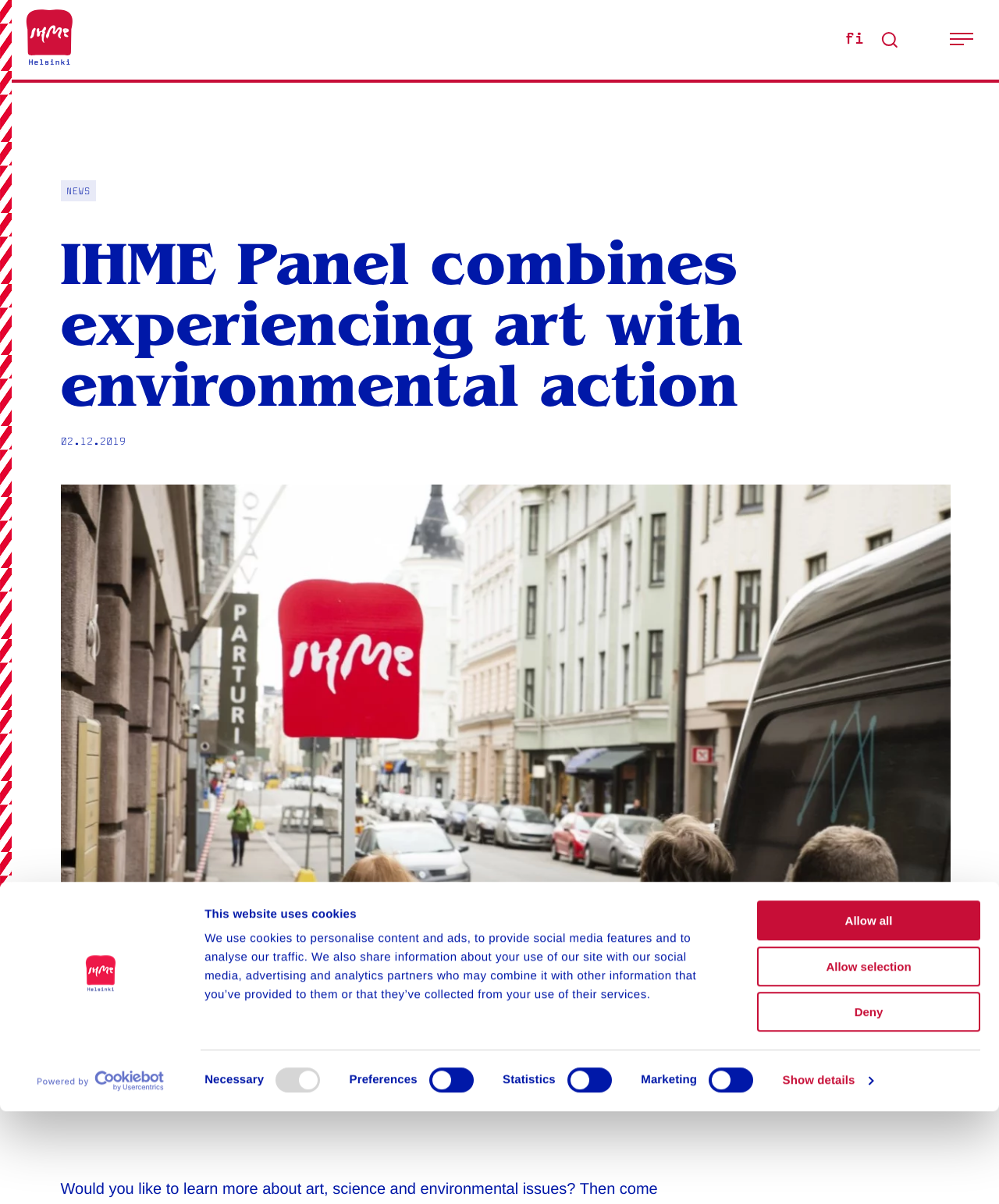Please identify the bounding box coordinates of the element I need to click to follow this instruction: "Click the logo".

[0.032, 0.795, 0.169, 0.814]